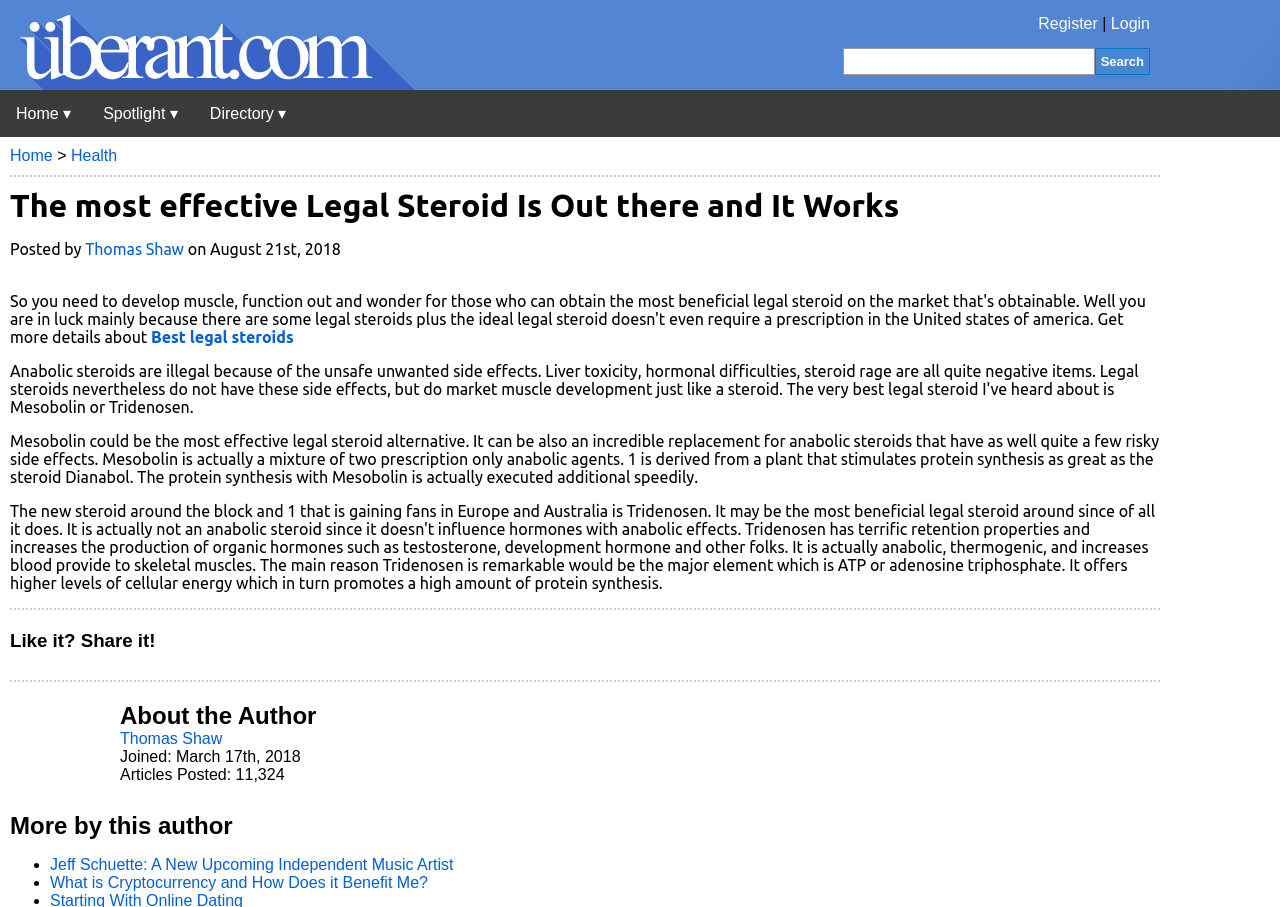Answer the question using only a single word or phrase: 
How many articles has the author posted?

11,324